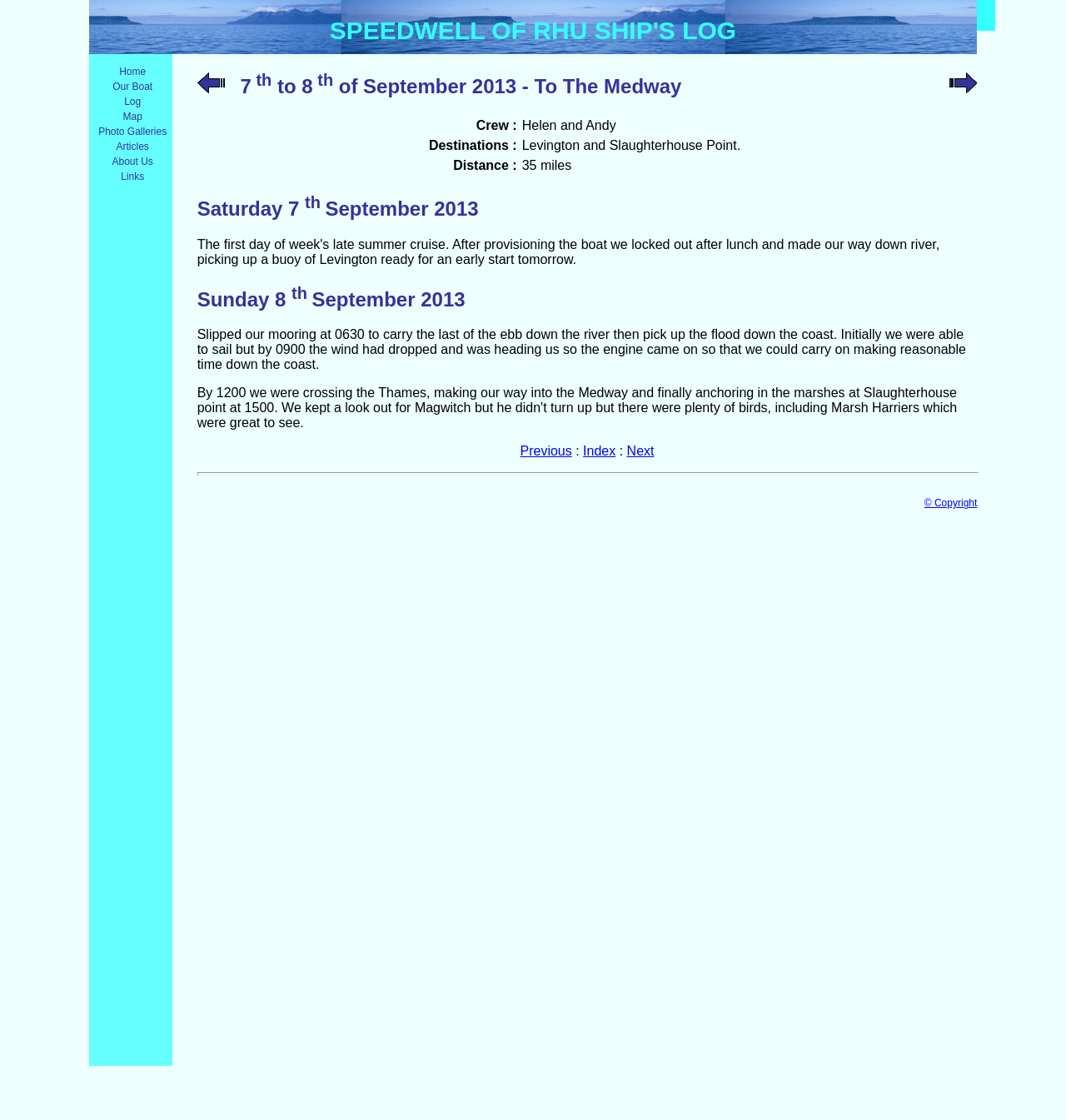Describe all the significant parts and information present on the webpage.

The webpage is titled "Speedwell of Rhu Ship's Log" and appears to be a log or journal of a boat's journey. At the top of the page, there is a main menu with links to "Home", "Our Boat", "Log", "Map", "Photo Galleries", "Articles", "About Us", and "Links". Below the menu, there is a large heading that reads "SPEEDWELL OF RHU SHIP'S LOG".

The main content of the page is divided into sections. On the left side, there is a navigation section with links to "Previous page" and "Next page", accompanied by small images. The main article section is to the right of the navigation section and contains a heading "7th to 8th of September 2013 - To The Medway". Below the heading, there is a table with information about the crew, destinations, and distance traveled.

Further down the page, there are two more headings, "Saturday 7th September 2013" and "Sunday 8th September 2013", each with a superscript. Following these headings, there is a block of text that describes the boat's journey, including the time they slipped their mooring, the wind conditions, and their progress down the coast.

At the bottom of the page, there are links to "Previous", "Index", and "Next", as well as a copyright notice. There is also a horizontal separator line above the links.